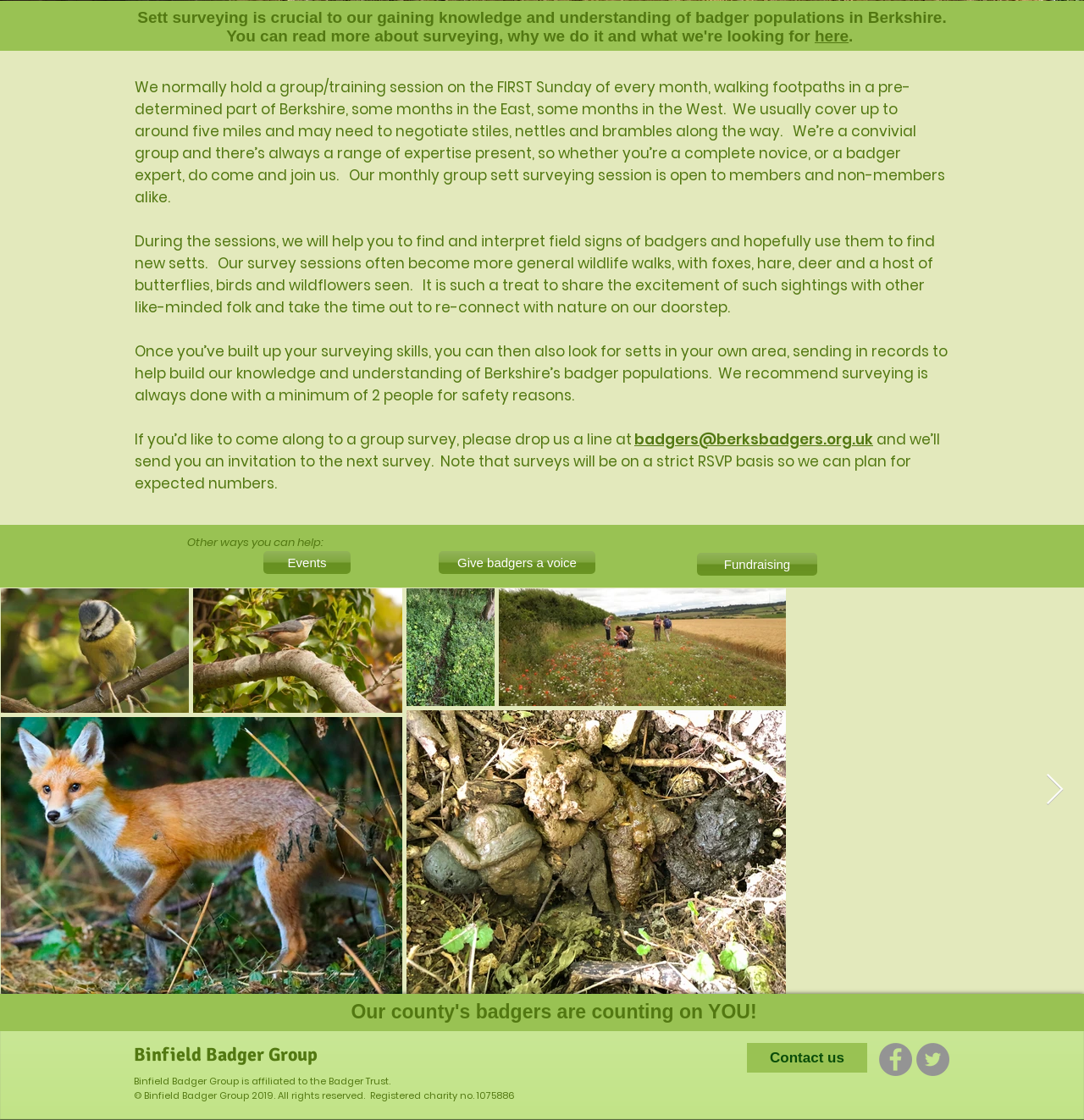Locate the bounding box of the UI element based on this description: "aria-label="Twitter"". Provide four float numbers between 0 and 1 as [left, top, right, bottom].

[0.845, 0.931, 0.876, 0.961]